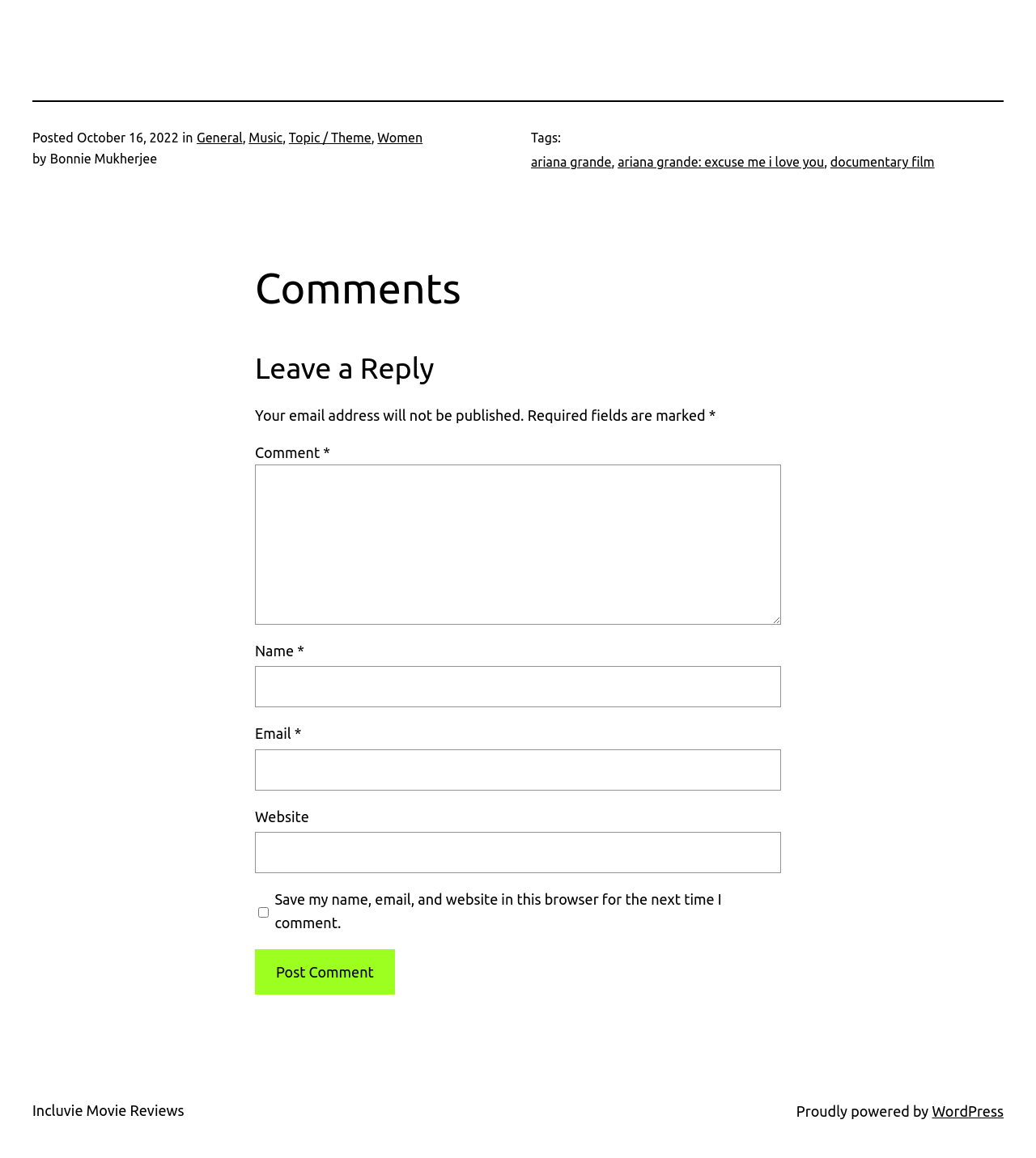Please specify the bounding box coordinates of the clickable section necessary to execute the following command: "Click on the 'Incluvie Movie Reviews' link".

[0.031, 0.952, 0.178, 0.966]